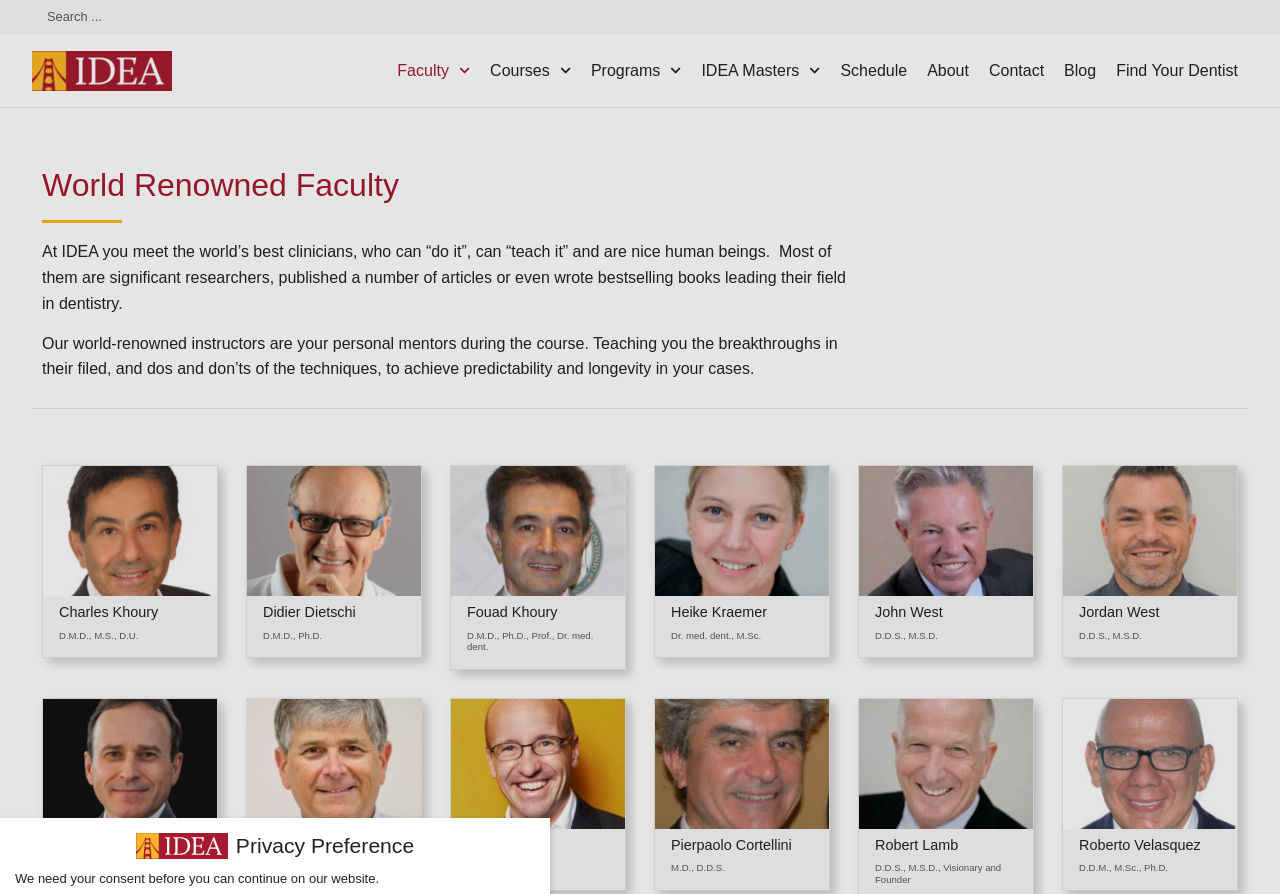What is the title or heading displayed on the webpage?

World Renowned Faculty